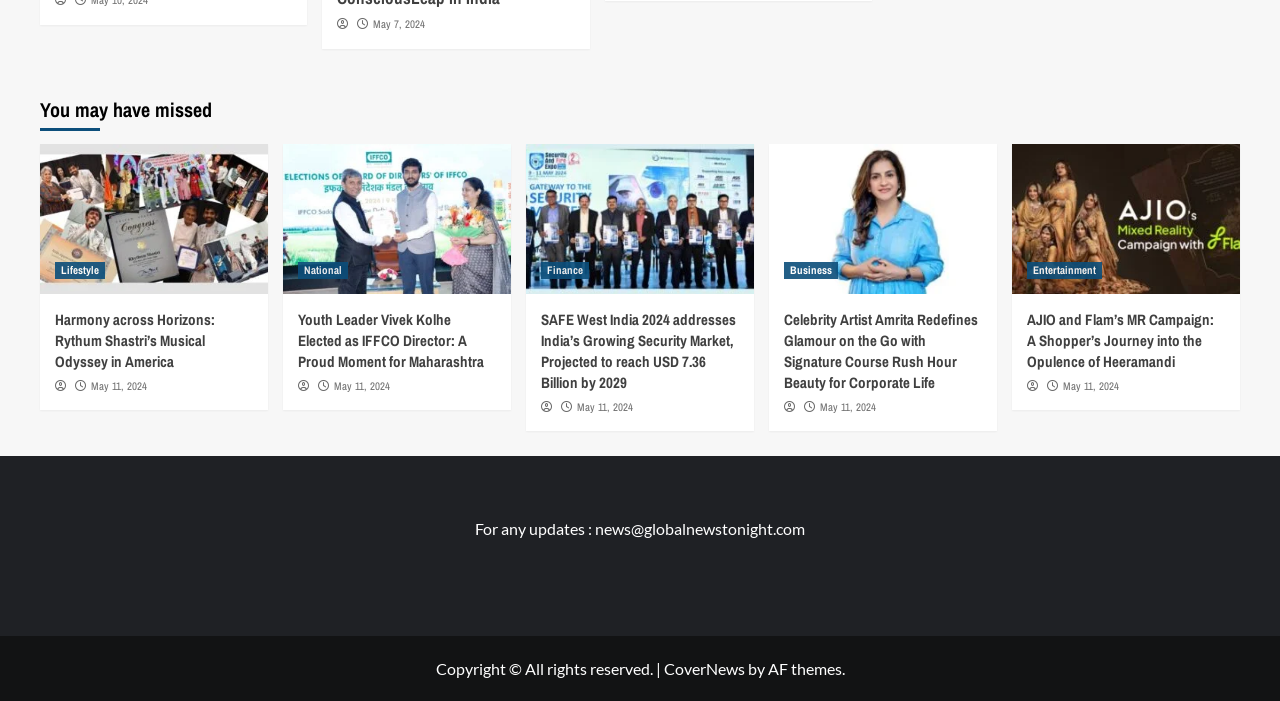Can you specify the bounding box coordinates for the region that should be clicked to fulfill this instruction: "Explore AJIO and Flam’s MR Campaign: A Shopper’s Journey into the Opulence of Heeramandi".

[0.802, 0.44, 0.957, 0.53]